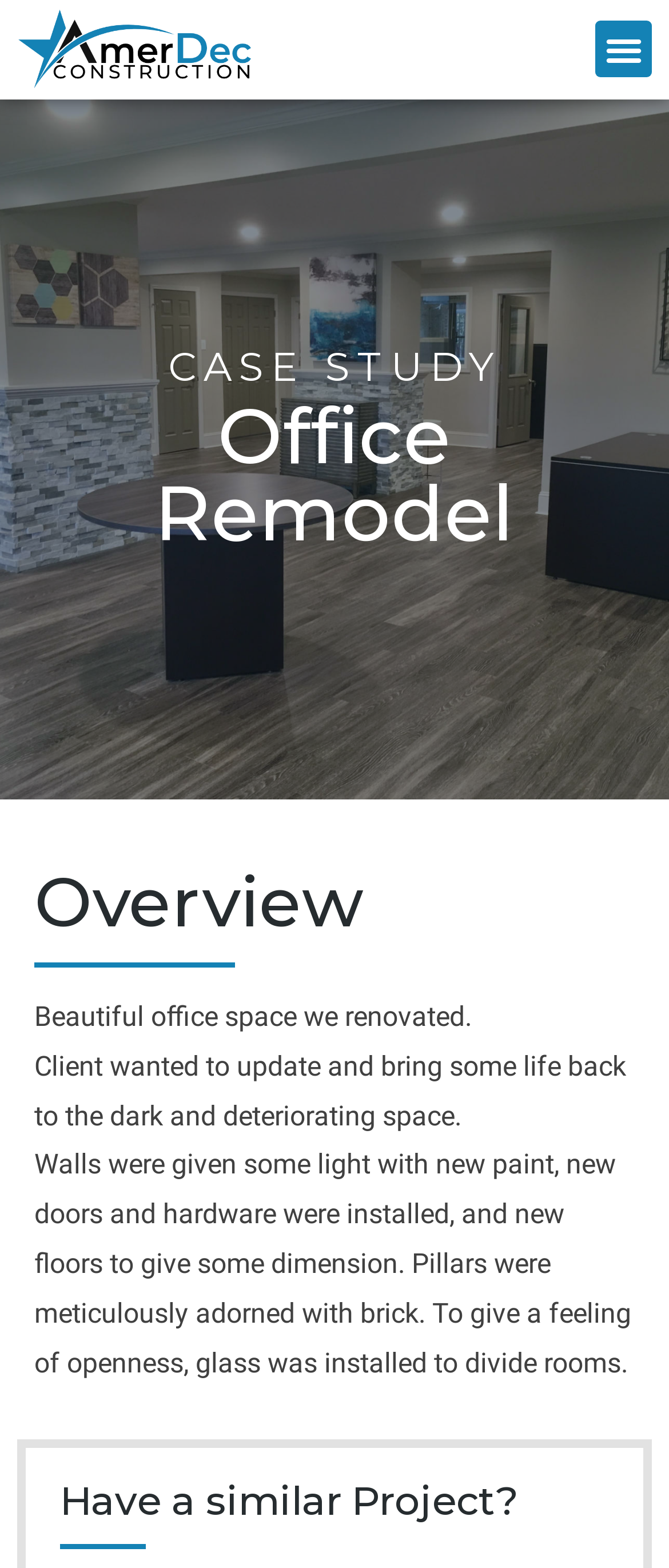Construct a comprehensive description capturing every detail on the webpage.

The webpage is about an office remodel project by AmerDec Construction. At the top left, there is a link, and at the top right, there is a menu toggle button. Below the menu toggle button, there is a section with a heading "CASE STUDY" in the middle. 

Under the "CASE STUDY" section, there is a heading "Office Remodel" on the left, followed by a heading "Overview" below it. To the right of the "Office Remodel" heading, there is a paragraph of text that describes the project, which is divided into three parts. The first part says "Beautiful office space we renovated." The second part explains the client's goal, stating "Client wanted to update and bring some life back to the dark and deteriorating space." The third part details the renovation work, including painting walls, installing new doors and floors, and adding brick to pillars and glass to divide rooms.

At the bottom of the page, there is a call-to-action text "Have a similar Project?" on the left.